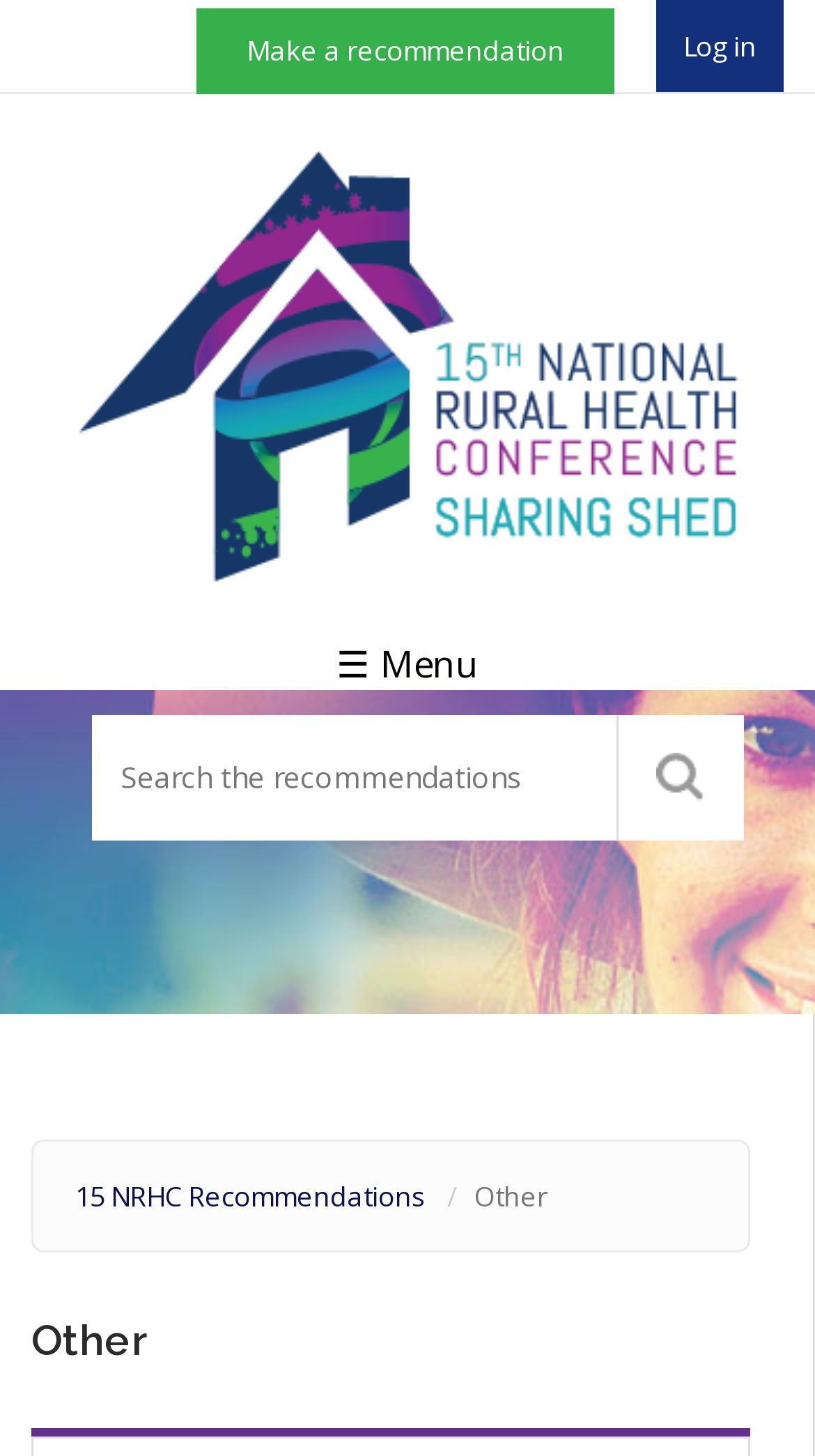Please give a concise answer to this question using a single word or phrase: 
How many links are on the top of the page?

4